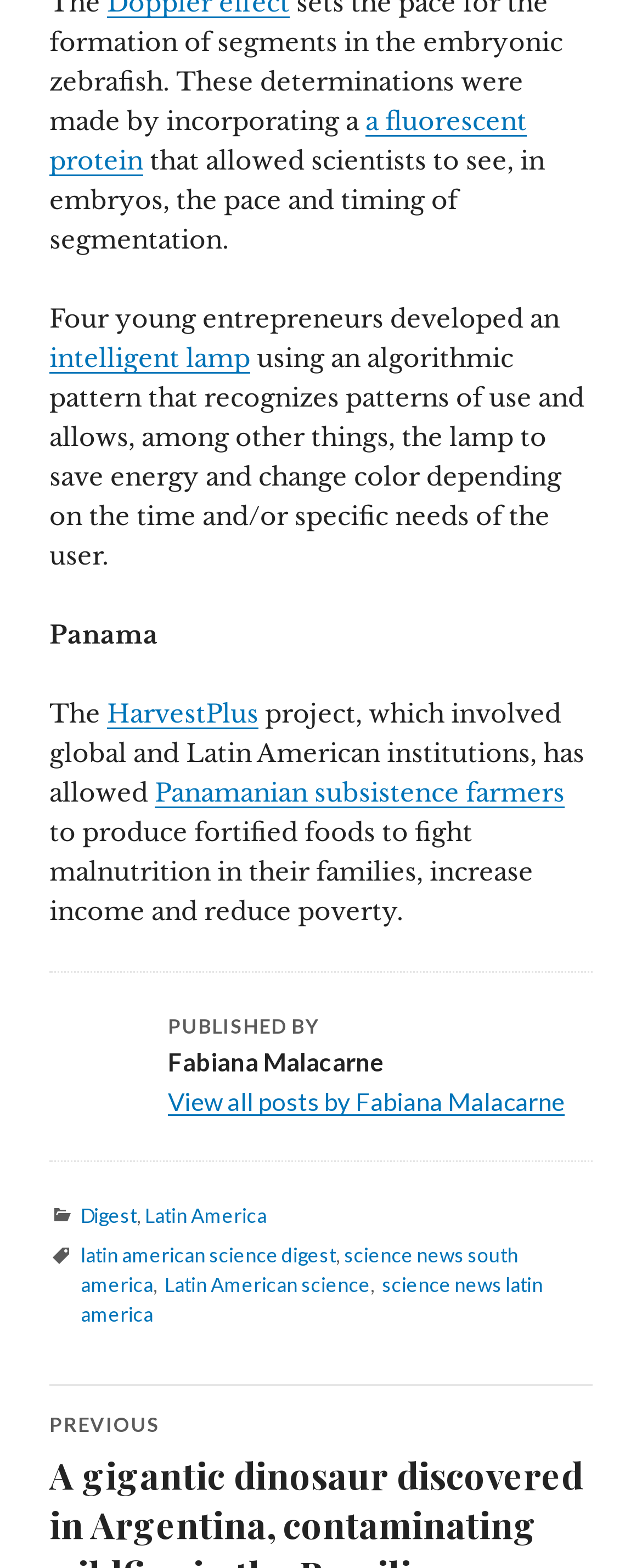What is the purpose of the HarvestPlus project?
Give a detailed and exhaustive answer to the question.

I found the purpose of the HarvestPlus project by reading the text in the main content section, which states that the project 'has allowed Panamanian subsistence farmers to produce fortified foods to fight malnutrition in their families, increase income and reduce poverty'.